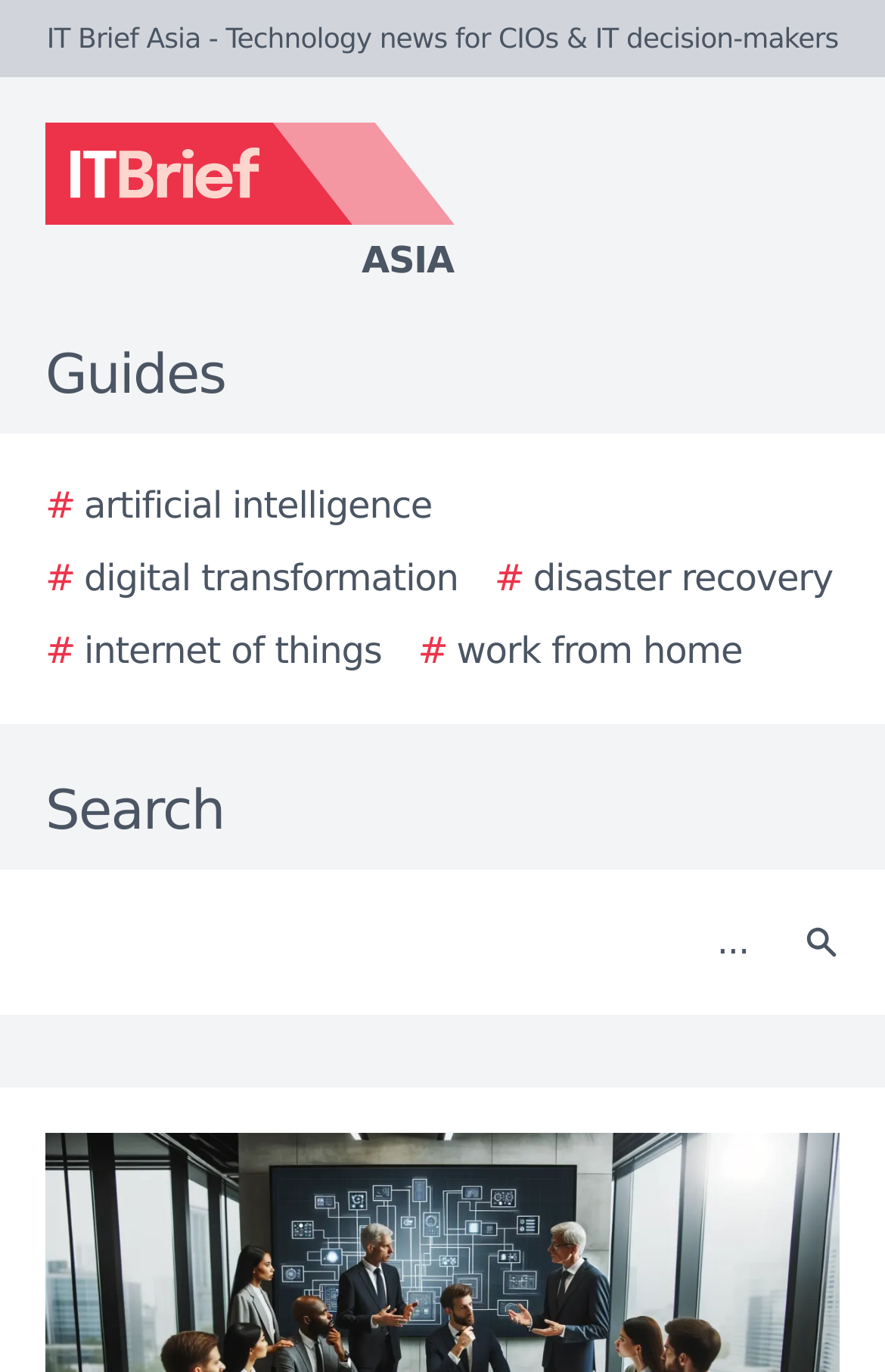What is the name of the technology news website?
Using the image, respond with a single word or phrase.

IT Brief Asia